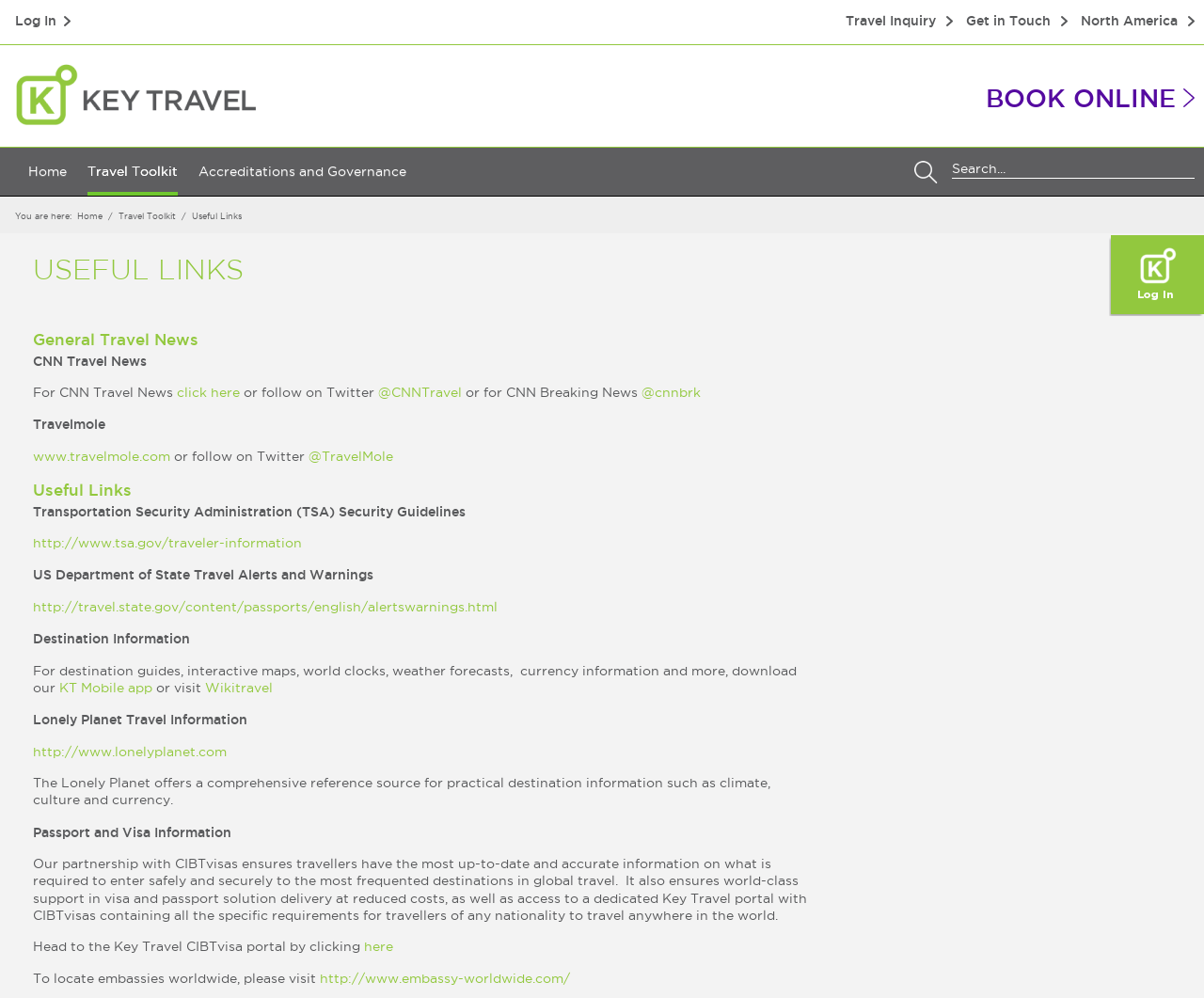What is the name of the app that provides destination guides and interactive maps?
Using the details shown in the screenshot, provide a comprehensive answer to the question.

The name of the app can be found in the 'Destination Information' section, where it says 'For destination guides, interactive maps, world clocks, weather forecasts, currency information and more, download our KT Mobile app'.